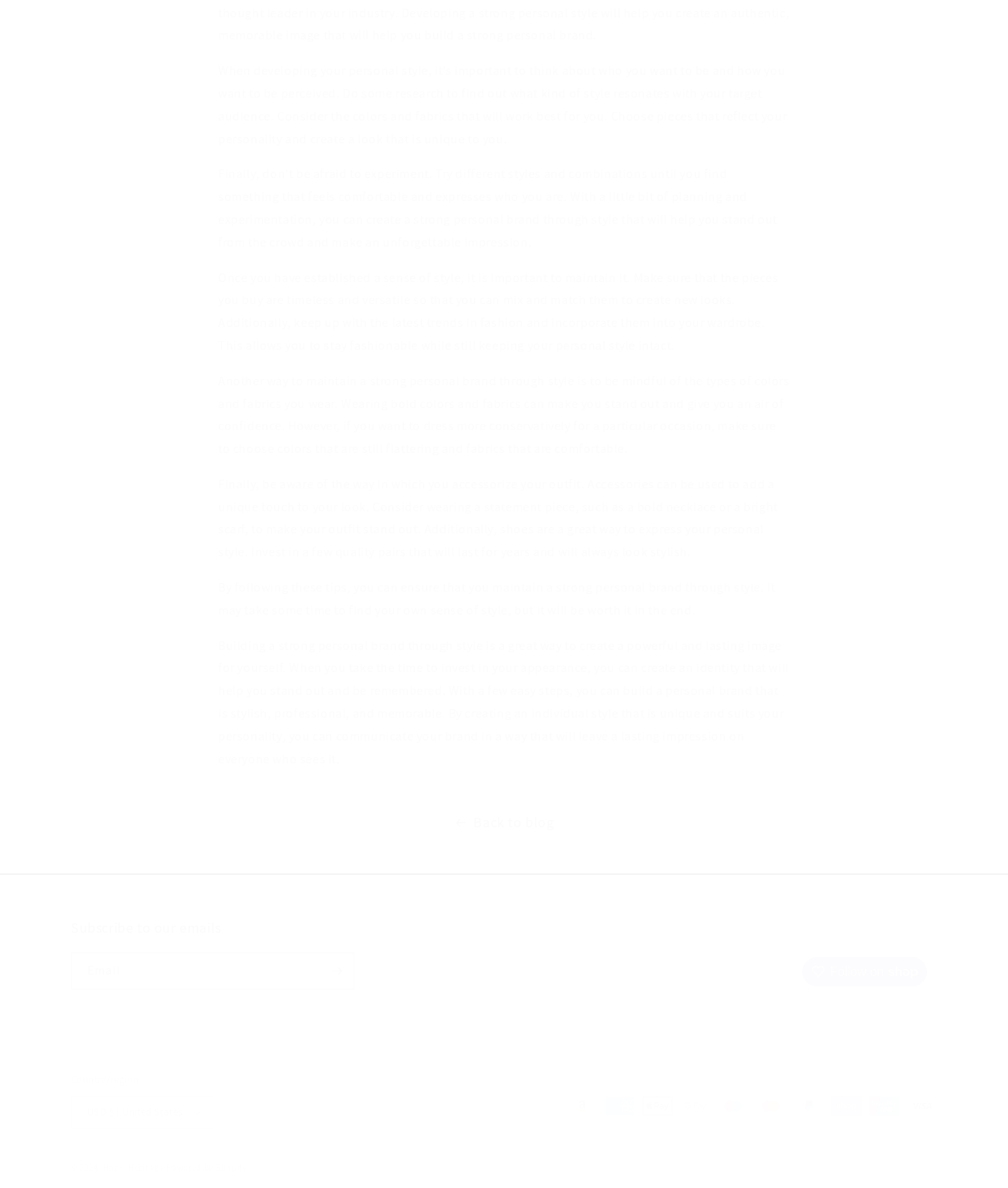Please use the details from the image to answer the following question comprehensively:
What is the main topic of this webpage?

Based on the static text elements, it appears that the webpage is discussing the importance of personal style and how to maintain it. The text provides tips and advice on creating a unique and memorable personal brand through fashion.